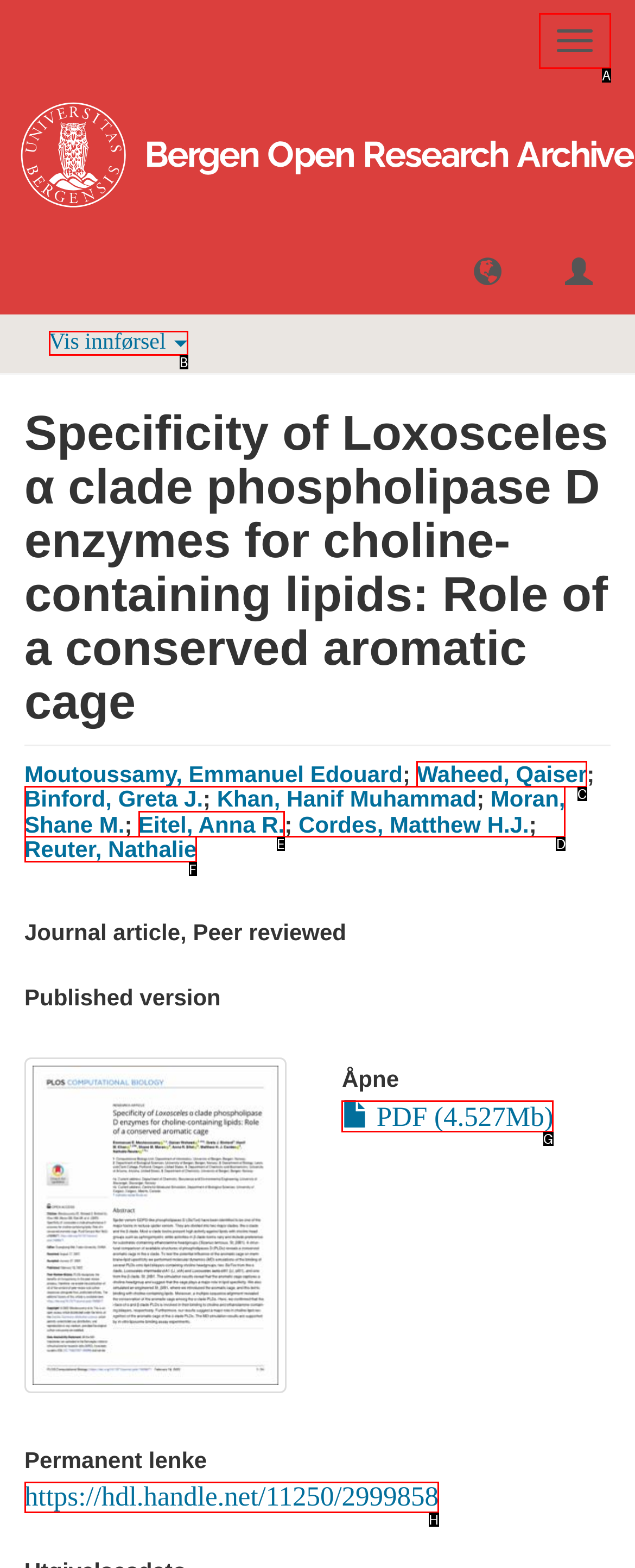Select the UI element that should be clicked to execute the following task: Open PDF
Provide the letter of the correct choice from the given options.

G